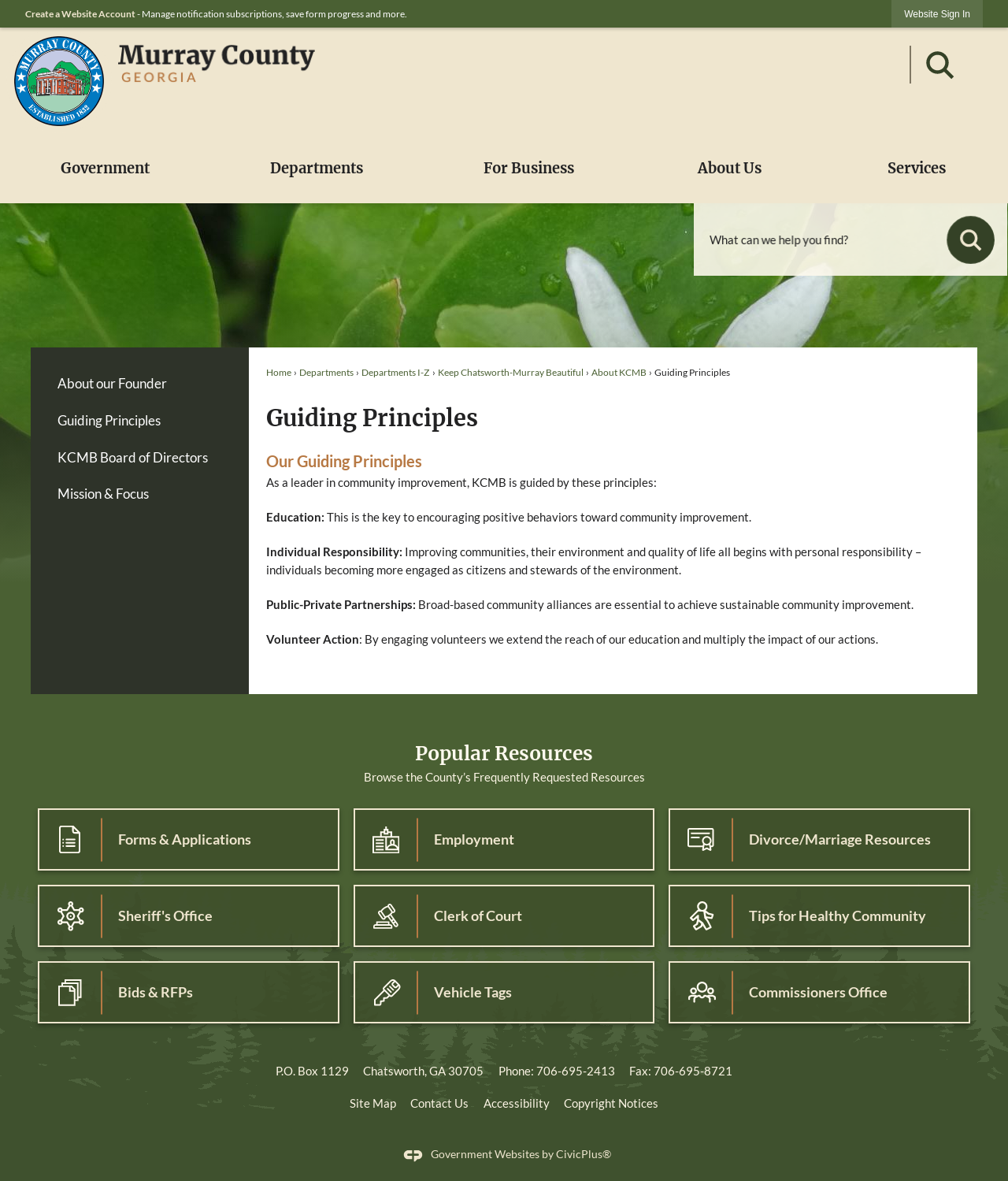Provide the bounding box coordinates of the section that needs to be clicked to accomplish the following instruction: "Search for something."

[0.902, 0.039, 0.947, 0.071]